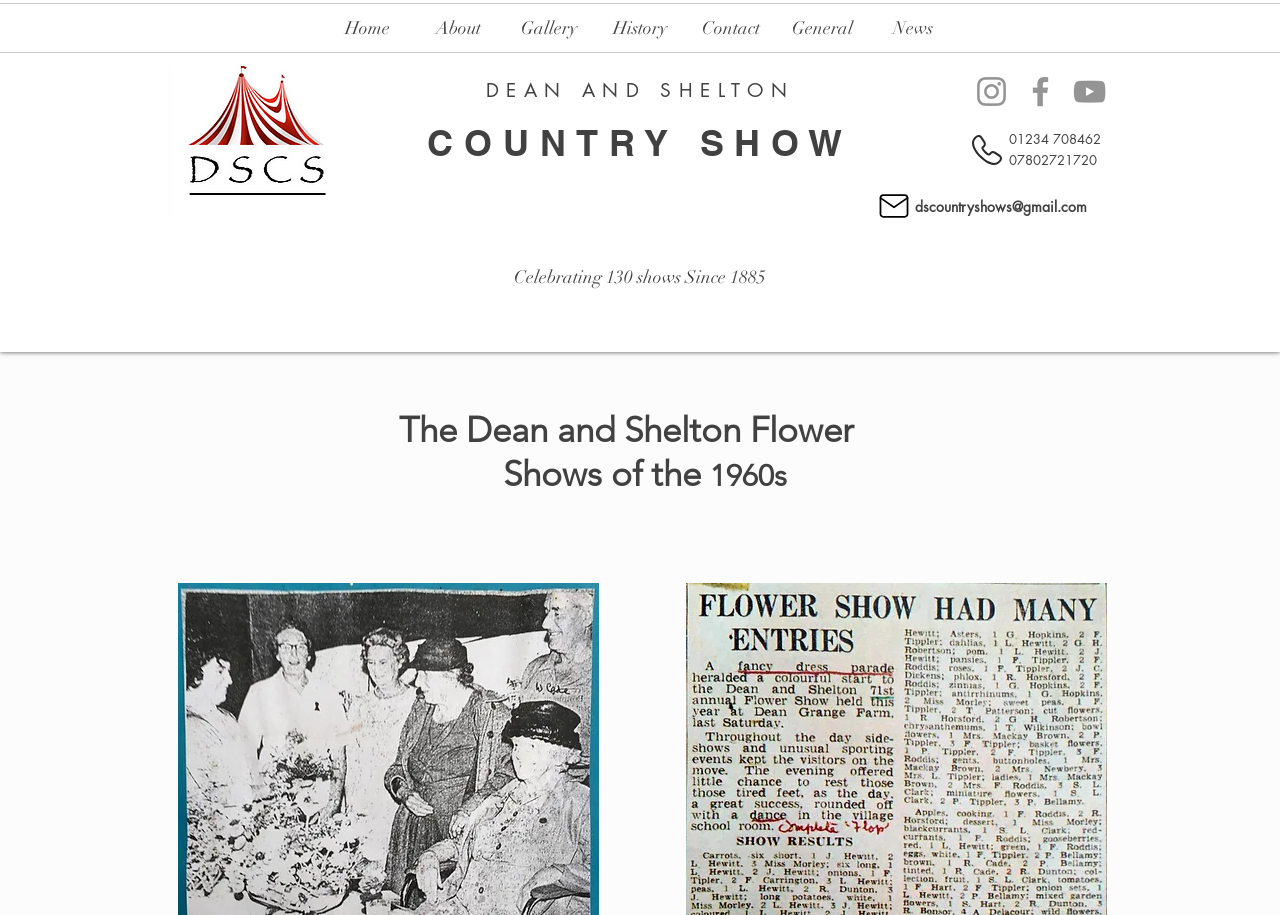Provide your answer to the question using just one word or phrase: What is the name of the flower show?

Dean and Shelton